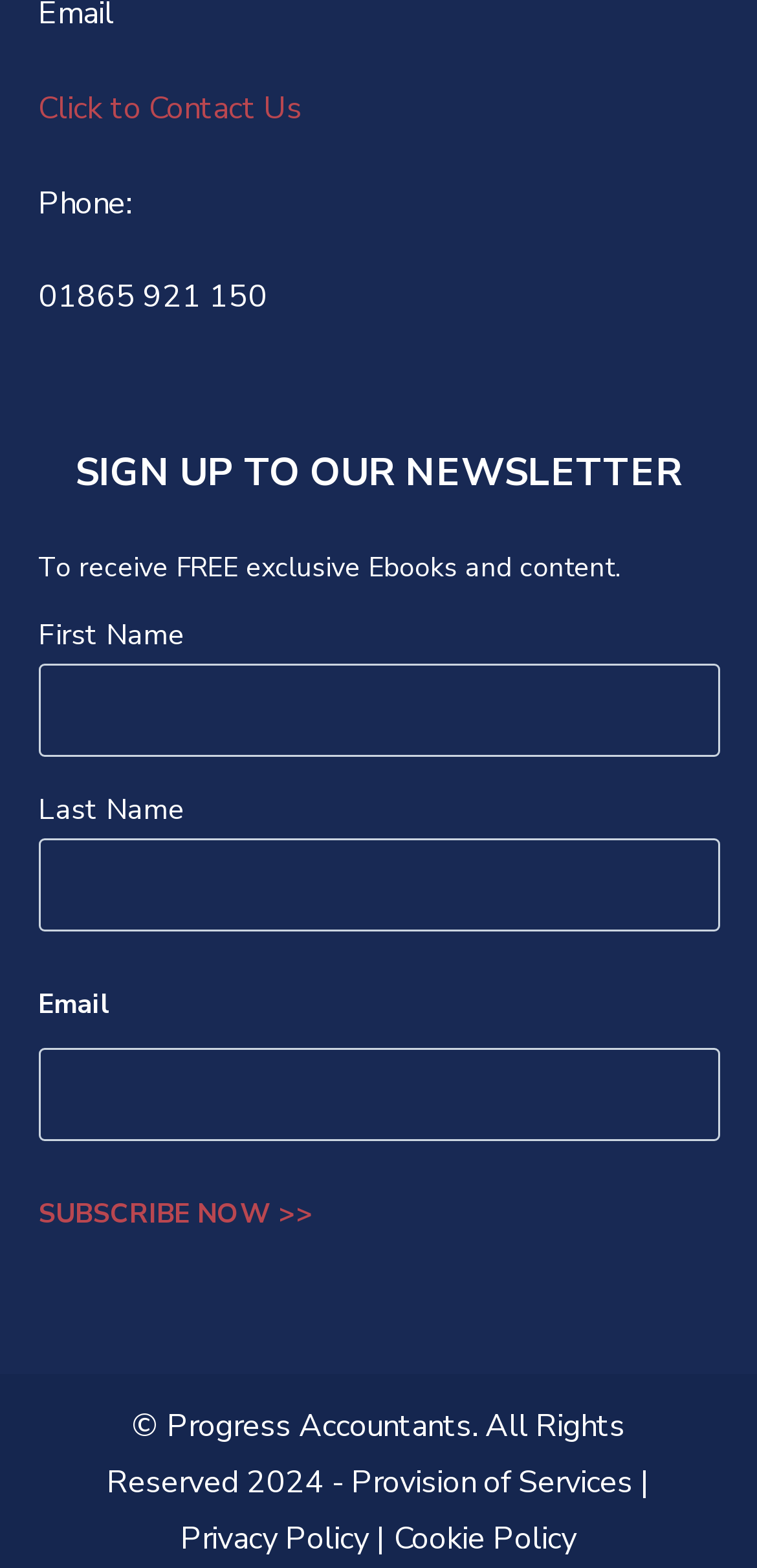Answer this question in one word or a short phrase: What year is the copyright for?

2024